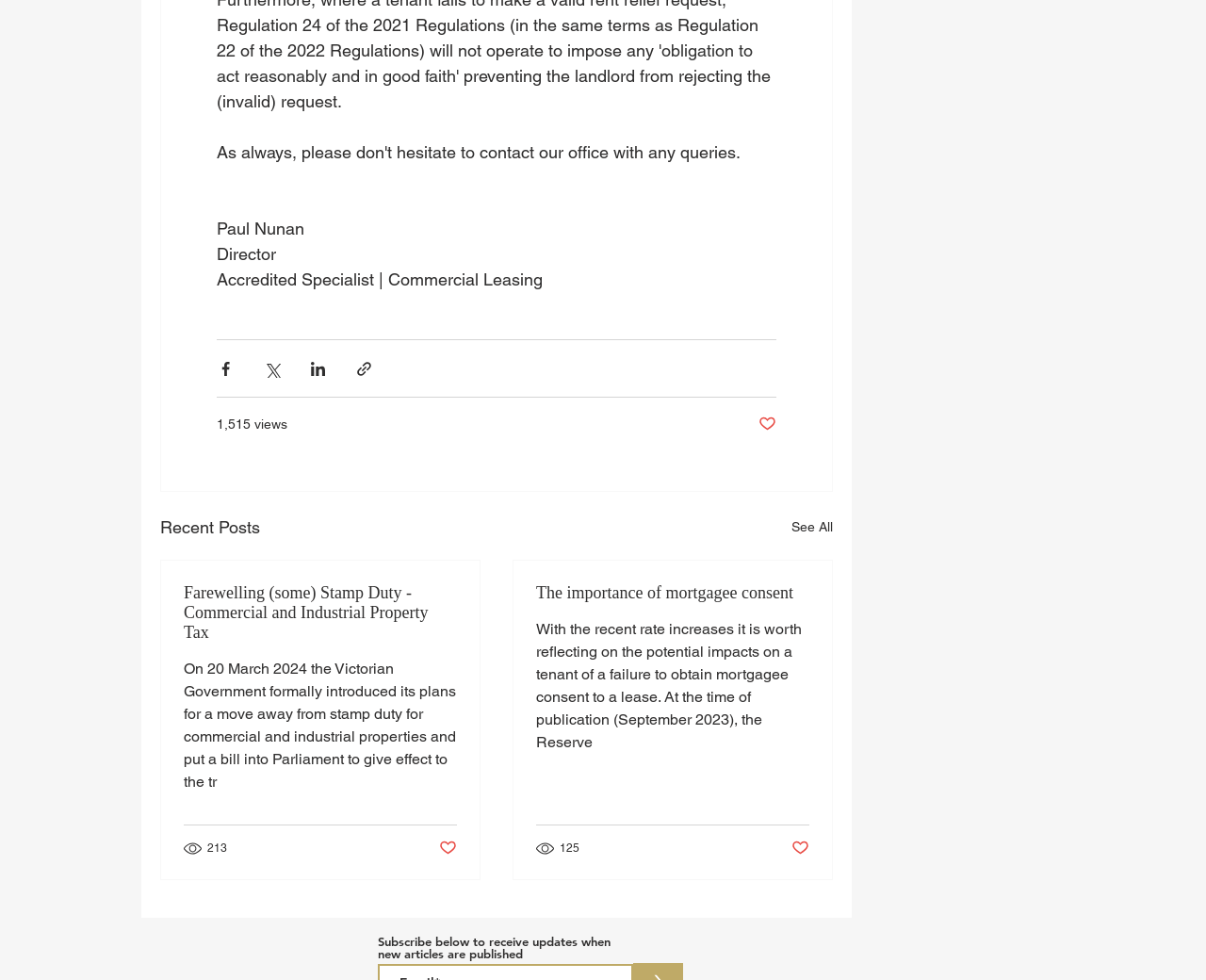Specify the bounding box coordinates of the area that needs to be clicked to achieve the following instruction: "Subscribe to receive updates".

[0.313, 0.953, 0.506, 0.981]